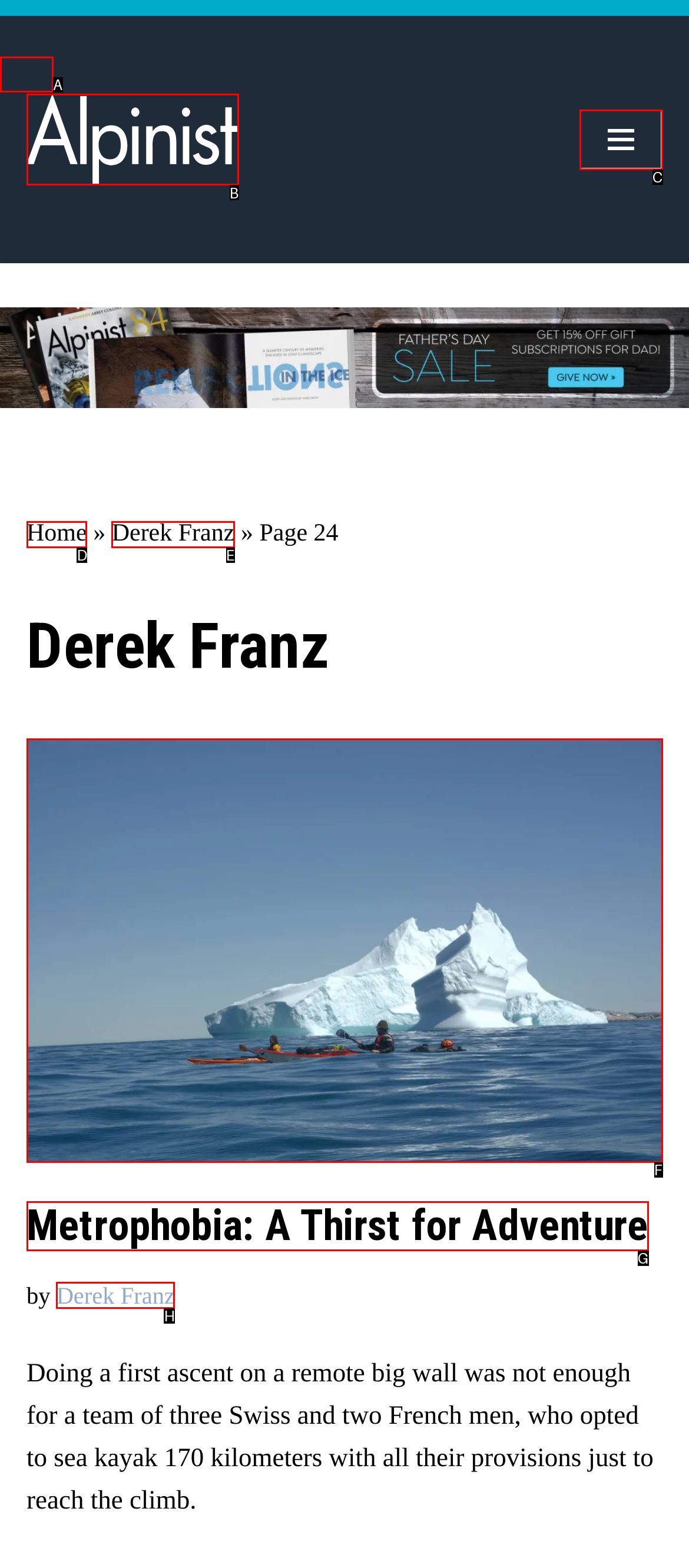Find the HTML element that suits the description: Skip to content
Indicate your answer with the letter of the matching option from the choices provided.

A